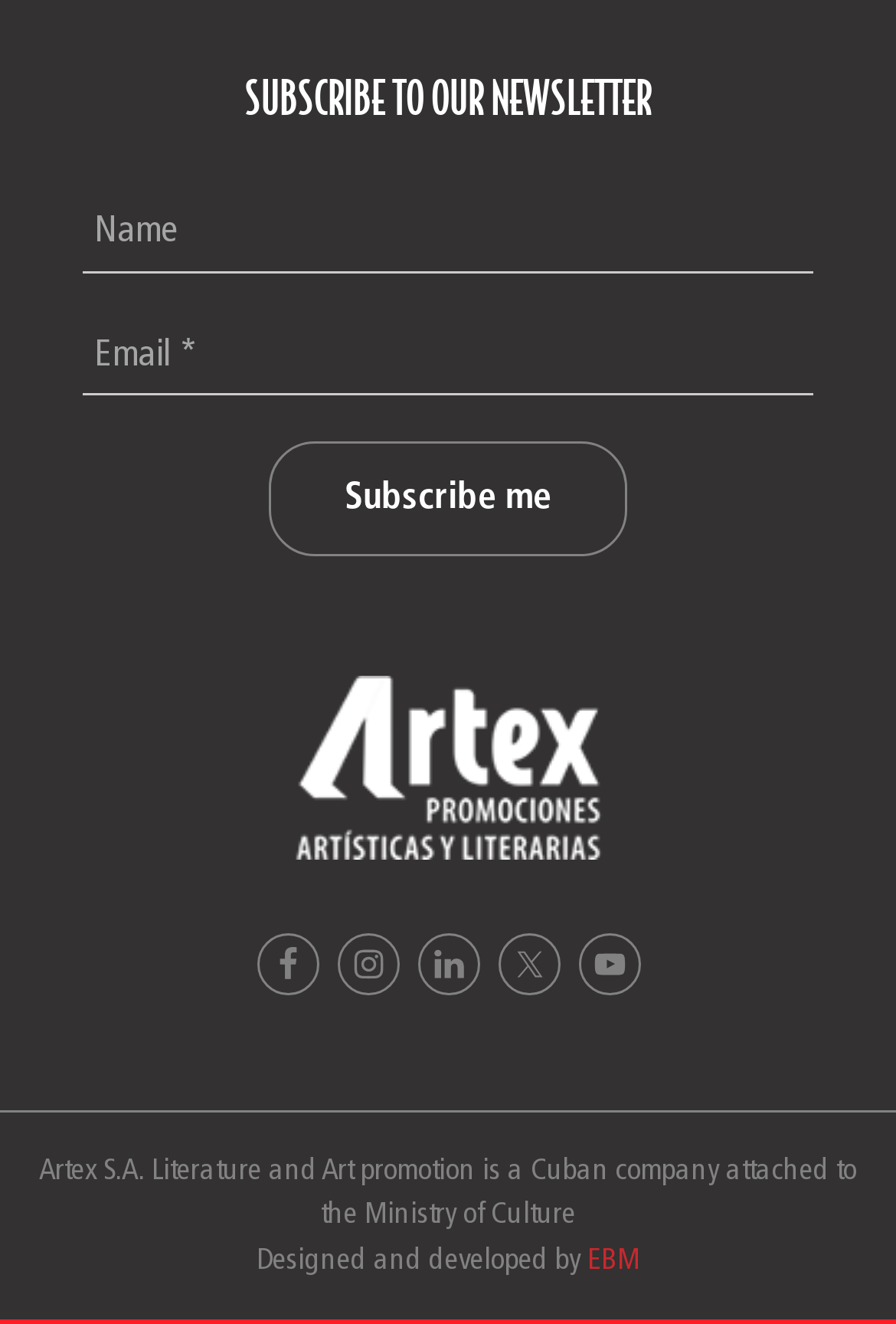Identify the bounding box coordinates for the element that needs to be clicked to fulfill this instruction: "Follow on Facebook". Provide the coordinates in the format of four float numbers between 0 and 1: [left, top, right, bottom].

[0.286, 0.705, 0.355, 0.752]